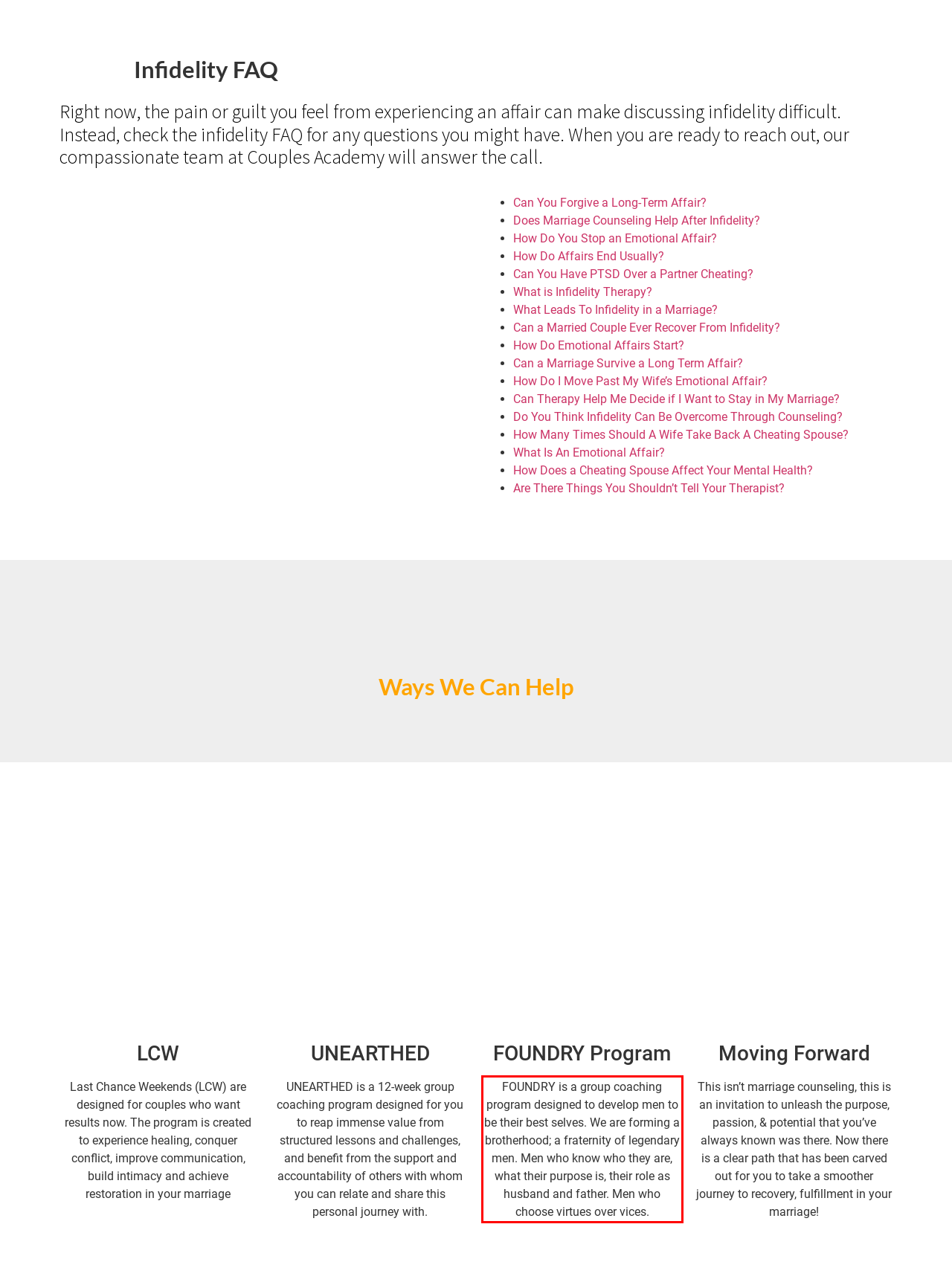Analyze the screenshot of the webpage that features a red bounding box and recognize the text content enclosed within this red bounding box.

FOUNDRY is a group coaching program designed to develop men to be their best selves. We are forming a brotherhood; a fraternity of legendary men. Men who know who they are, what their purpose is, their role as husband and father. Men who choose virtues over vices.